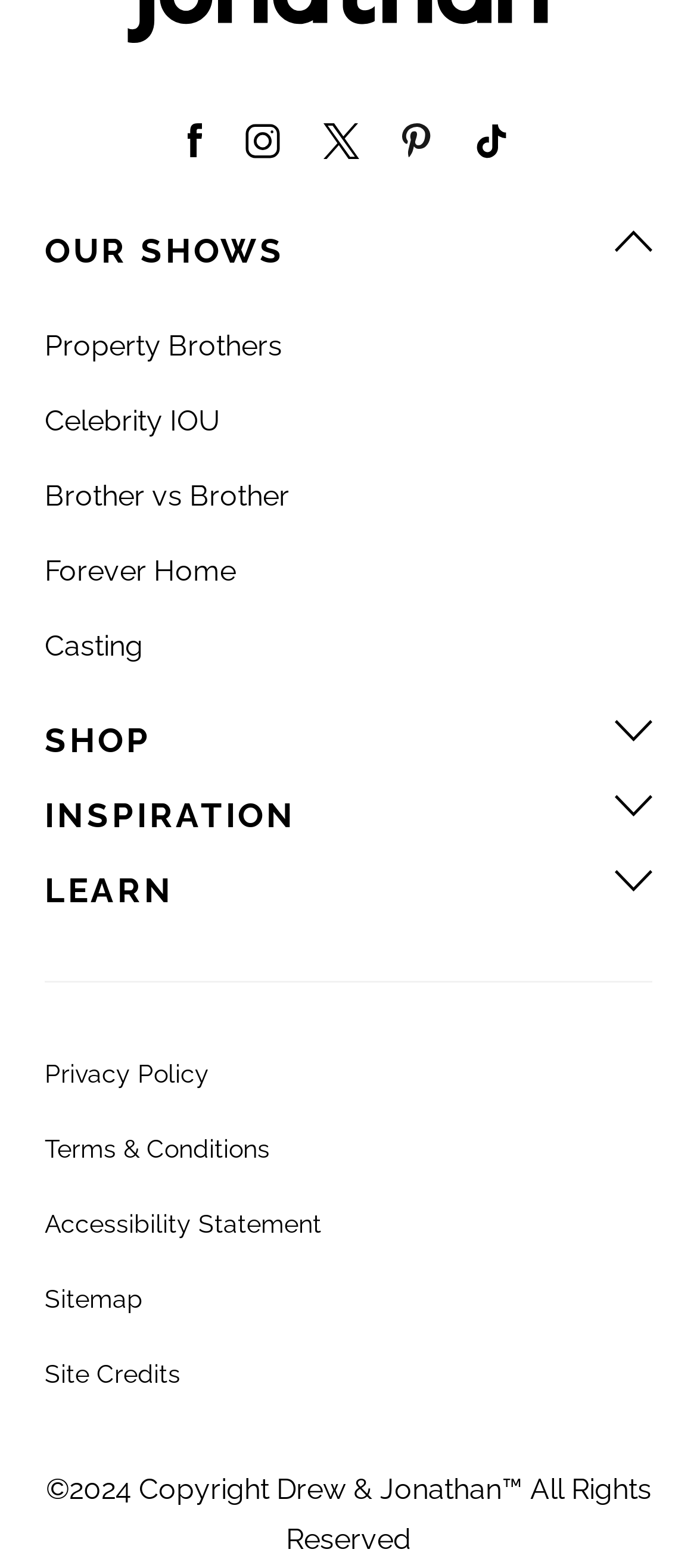Can you provide the bounding box coordinates for the element that should be clicked to implement the instruction: "Check out Brother vs Brother show"?

[0.064, 0.305, 0.415, 0.327]